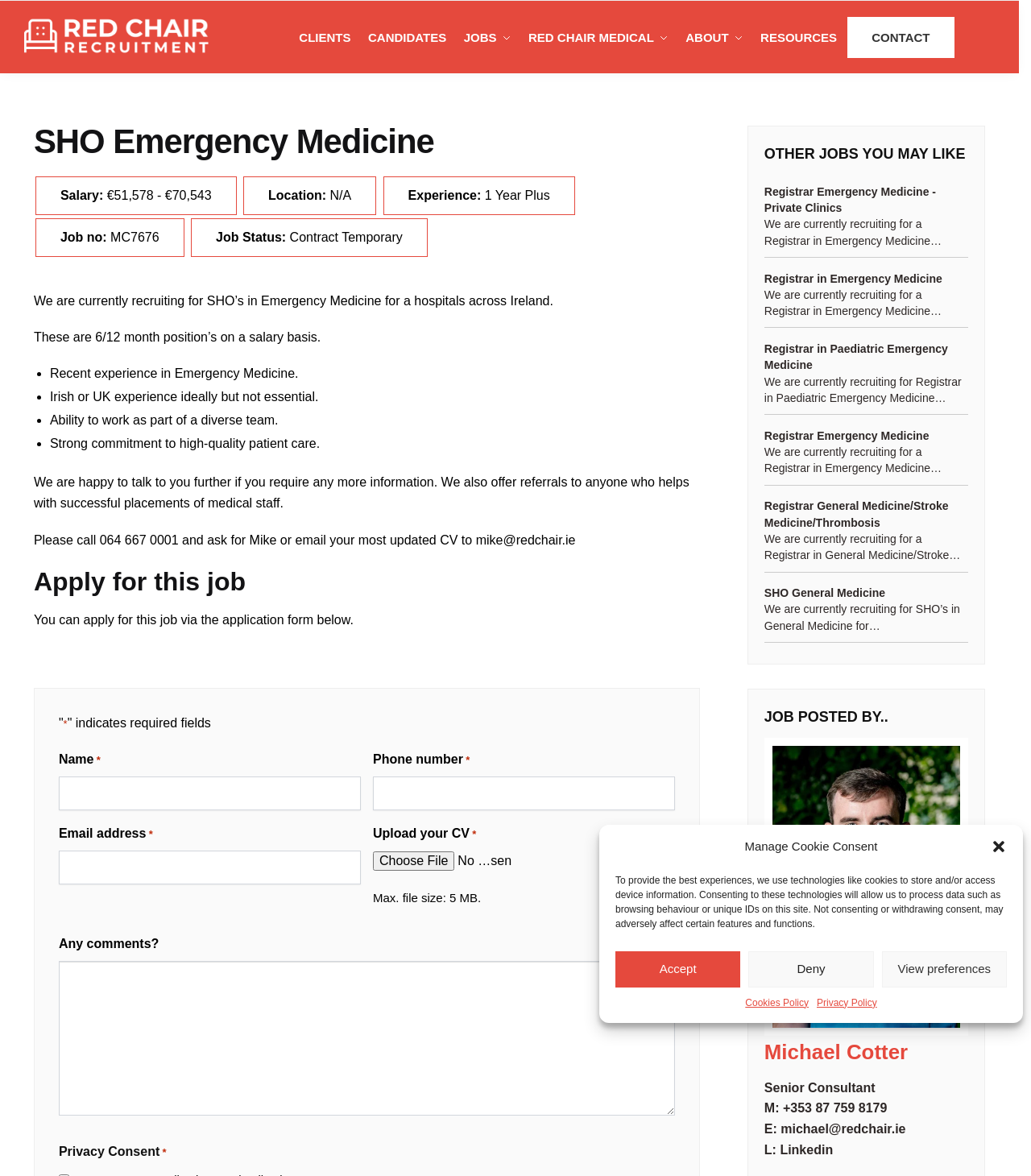Who is the senior consultant for this job posting?
Please respond to the question with a detailed and well-explained answer.

The senior consultant for this job posting is mentioned at the bottom of the page, where it is stated as 'JOB POSTED BY..' followed by the name 'Michael Cotter'.